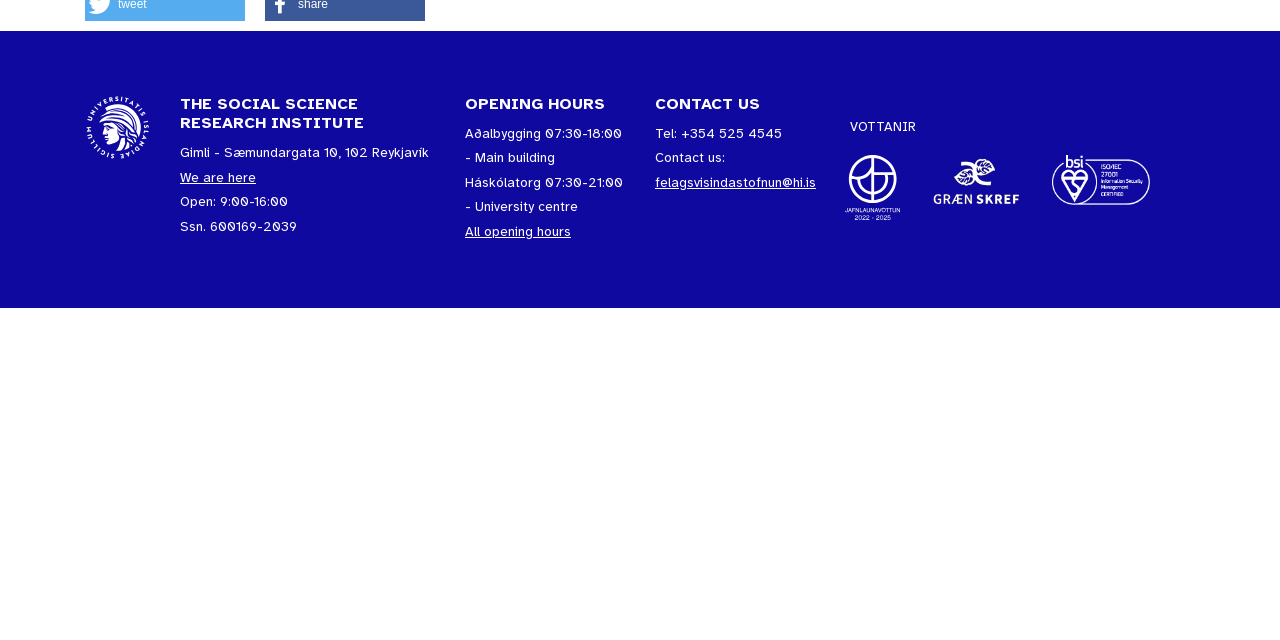Provide the bounding box coordinates of the HTML element this sentence describes: "felagsvisindastofnun@hi.is". The bounding box coordinates consist of four float numbers between 0 and 1, i.e., [left, top, right, bottom].

[0.512, 0.275, 0.637, 0.297]